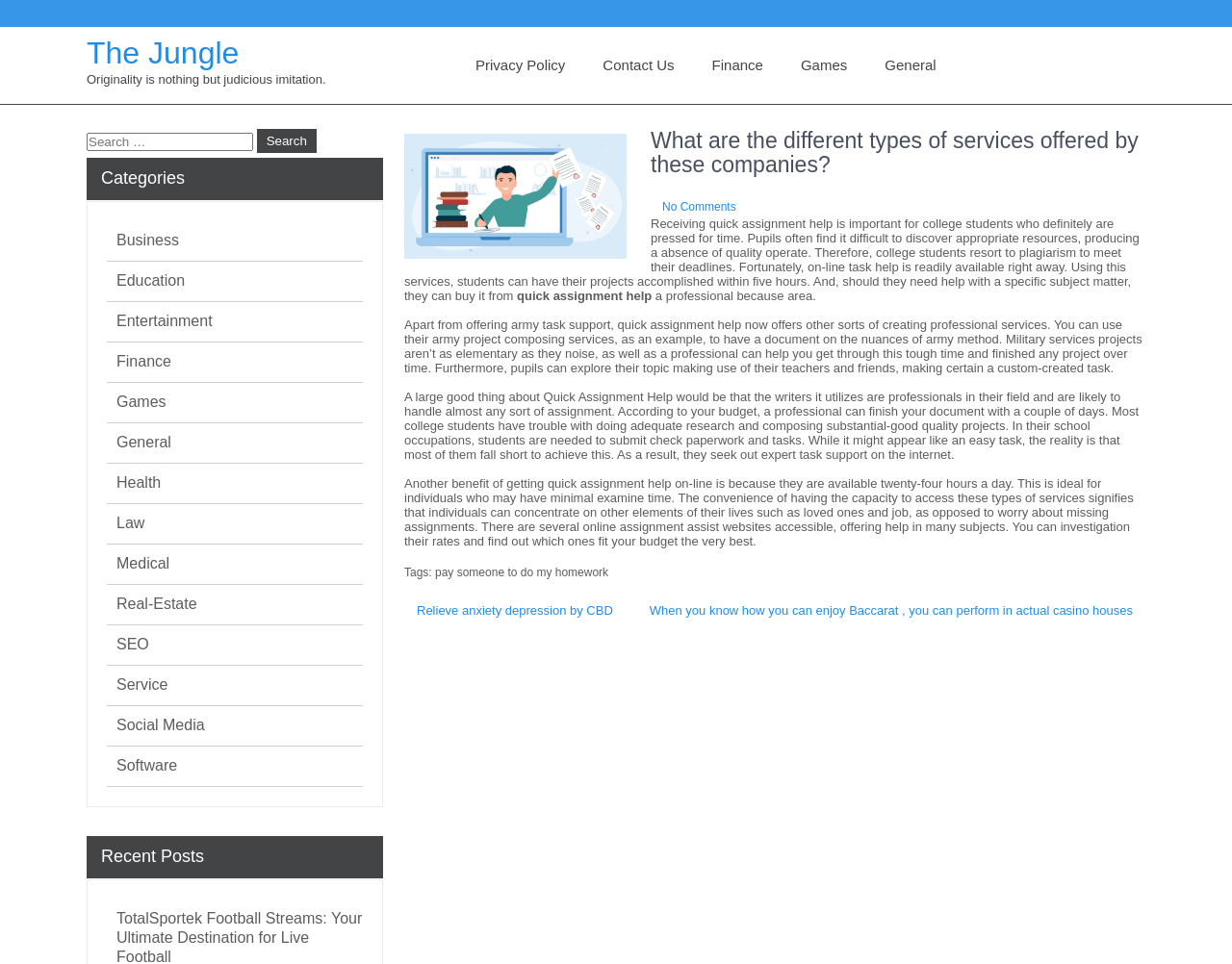Offer a detailed account of what is visible on the webpage.

The webpage is titled "What are the different types of services offered by these companies? – The Jungle" and appears to be a blog or article page. At the top, there is a header section with a logo or title "The Jungle" and a quote "Originality is nothing but judicious imitation." Below this, there are several links to other pages, including "Privacy Policy", "Contact Us", and various categories like "Finance", "Games", and "General".

The main content of the page is an article with a heading "What are the different types of services offered by these companies?" The article discusses the importance of quick assignment help for college students, who often struggle with finding resources and meeting deadlines. It highlights the benefits of using online task help services, which can provide professional assistance with various types of assignments.

The article is divided into several paragraphs, with links to related topics like "quick assignment help" and "pay someone to do my homework". There are also tags at the bottom of the article, including "pay someone to do my homework".

On the right-hand side of the page, there is a search bar with a button labeled "Search". Below this, there are categories listed, including "Business", "Education", "Entertainment", and others. Each category has a link to a corresponding page.

At the bottom of the page, there is a section titled "Recent Posts" and a section titled "Post navigation" with links to other articles, including "Relieve anxiety depression by CBD" and "When you know how to enjoy Baccarat, you can play in actual casino houses".